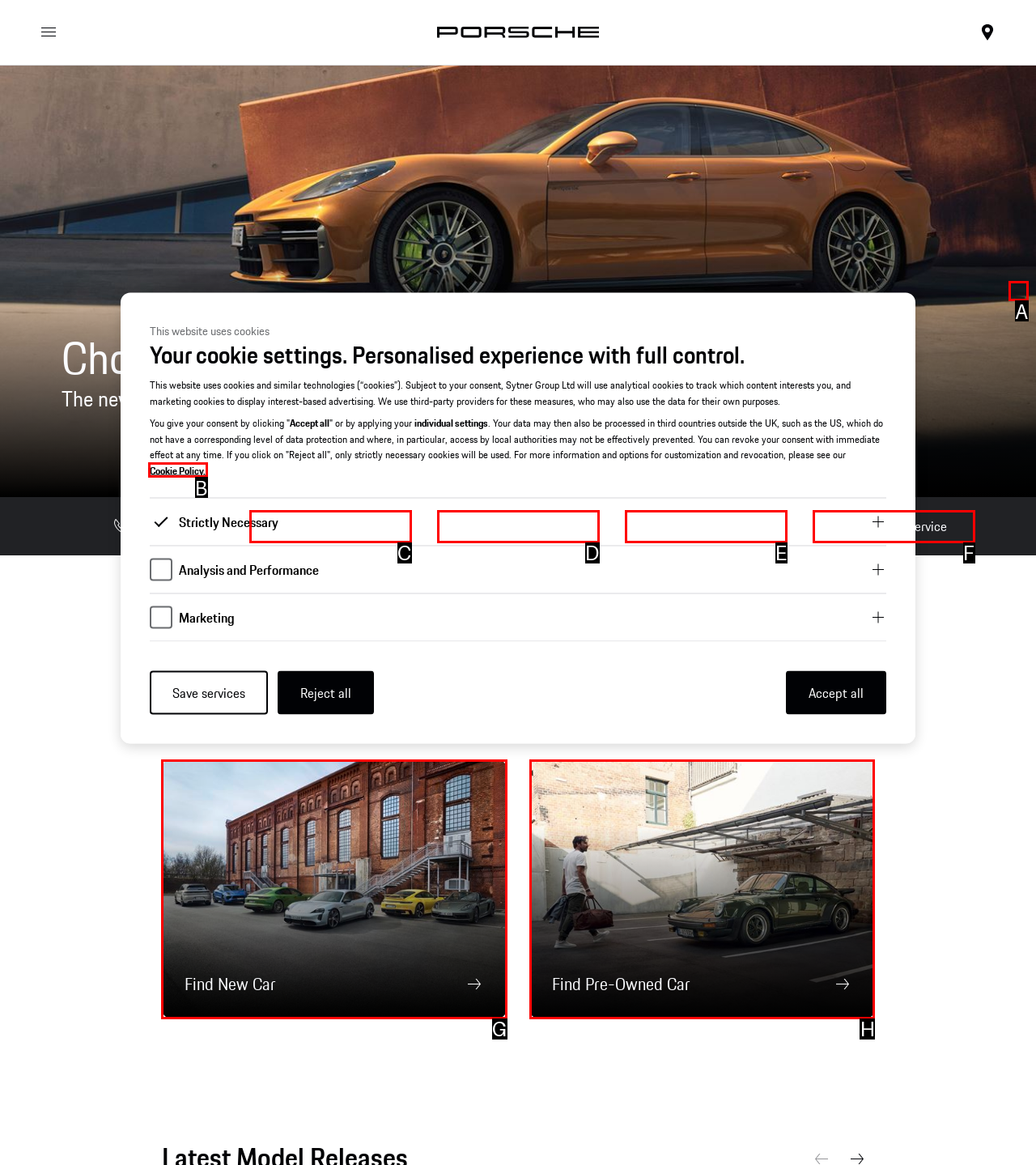Identify the correct HTML element to click for the task: Click the link to Cookie Policy. Provide the letter of your choice.

B